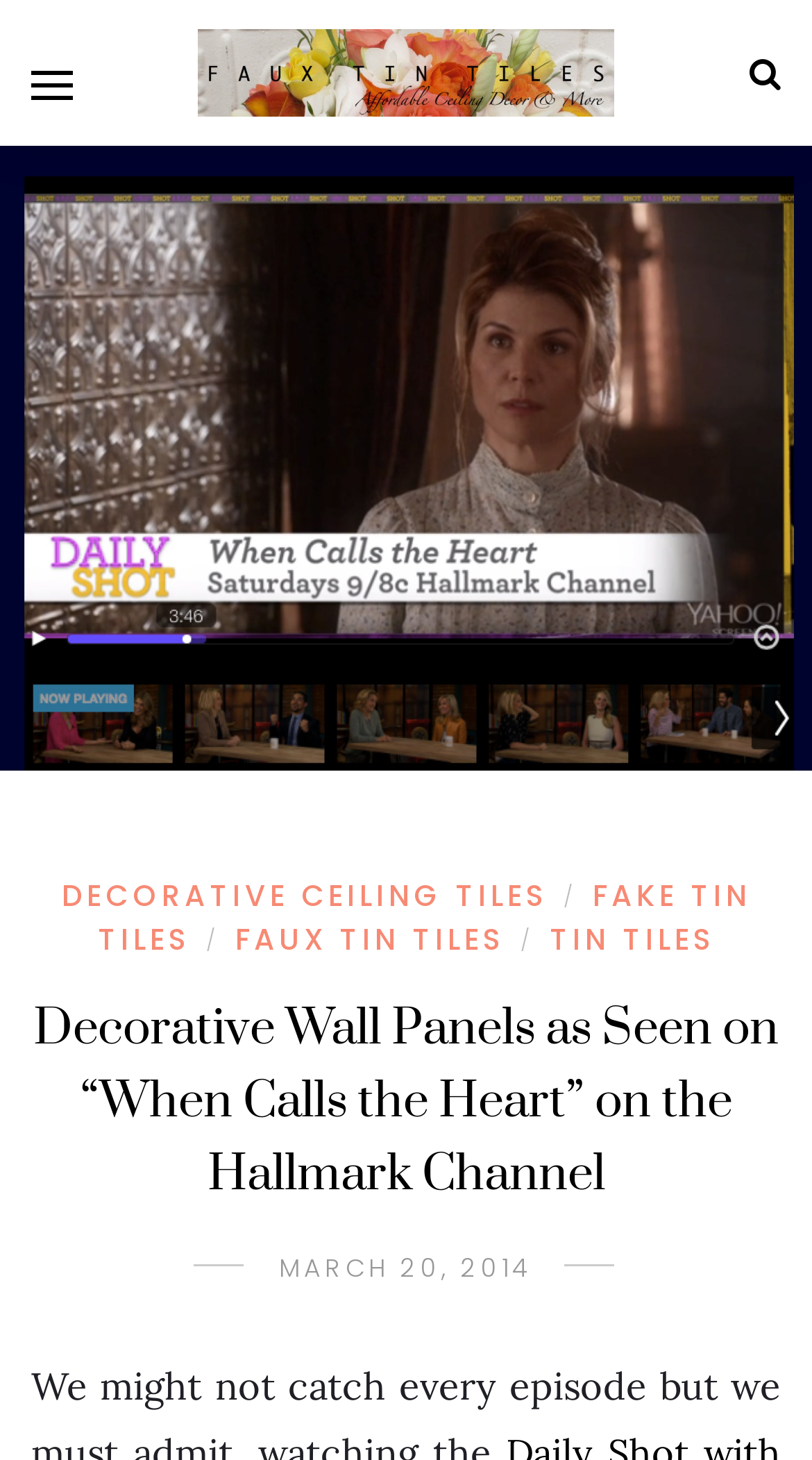Using the provided element description: "Erin Ollila", determine the bounding box coordinates of the corresponding UI element in the screenshot.

None